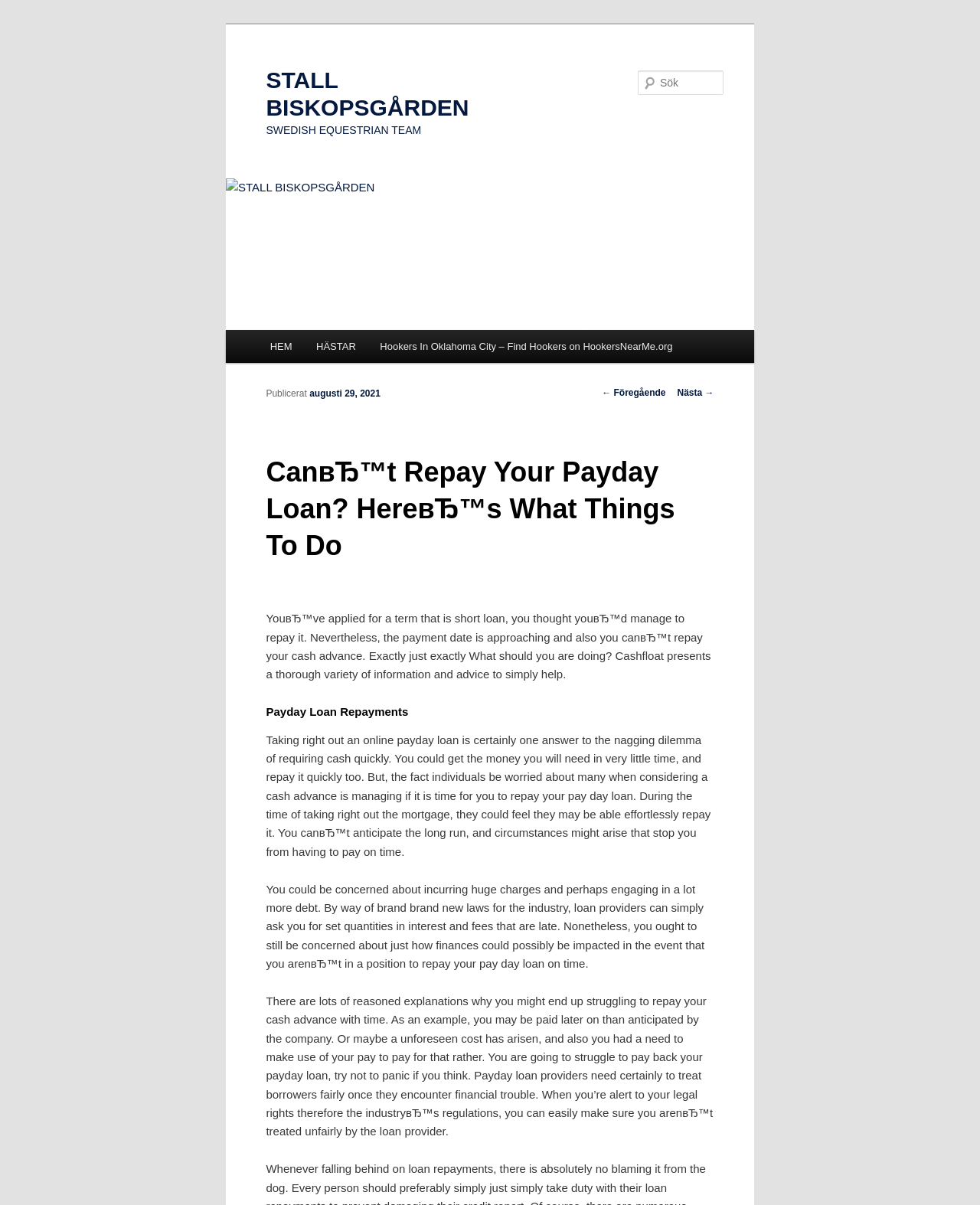Deliver a detailed narrative of the webpage's visual and textual elements.

This webpage appears to be a blog post or article about payday loans and what to do if you can't repay them. At the top of the page, there is a heading with the title "STALL BISKOPSGÅRDEN" and a link with the same text. Below this, there is another heading with the text "SWEDISH EQUESTRIAN TEAM". 

On the top-right corner of the page, there is a search bar with a label "Sök" and a button next to it. 

The main content of the page is divided into sections. The first section has a heading "Can’t Repay Your Payday Loan? Here’s What Things To Do" and a subheading with the publication date "augusti 29, 2021". Below this, there is a brief introduction to the topic of payday loans and the importance of managing repayments.

The next section has a heading "Payday Loan Repayments" and discusses the concerns people may have when taking out a payday loan, such as incurring huge charges and debt. The text explains that lenders can only charge set amounts in interest and late fees due to new industry laws.

The following sections continue to discuss the reasons why people may struggle to repay their payday loans, such as unexpected costs or delayed payments, and the importance of knowing one's legal rights and industry regulations to avoid unfair treatment by lenders.

There are several links on the page, including a navigation menu on the top-left corner with links to "HEM", "HÄSTAR", and other pages. There are also links to previous and next posts at the bottom of the page. An image with the text "STALL BISKOPSGÅRDEN" is located on the top-left corner of the page, above the navigation menu.